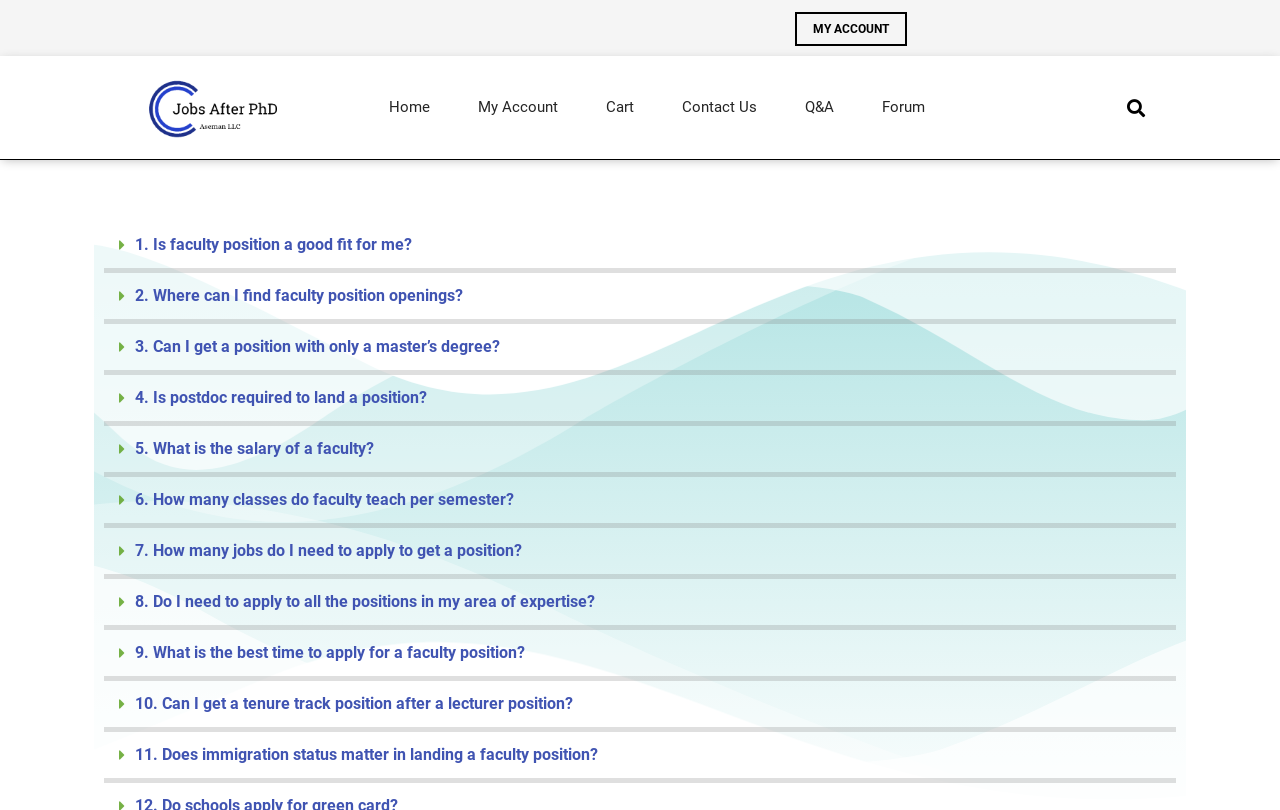Identify the bounding box coordinates of the element to click to follow this instruction: 'Click on the 'Forum' link'. Ensure the coordinates are four float values between 0 and 1, provided as [left, top, right, bottom].

[0.672, 0.099, 0.74, 0.166]